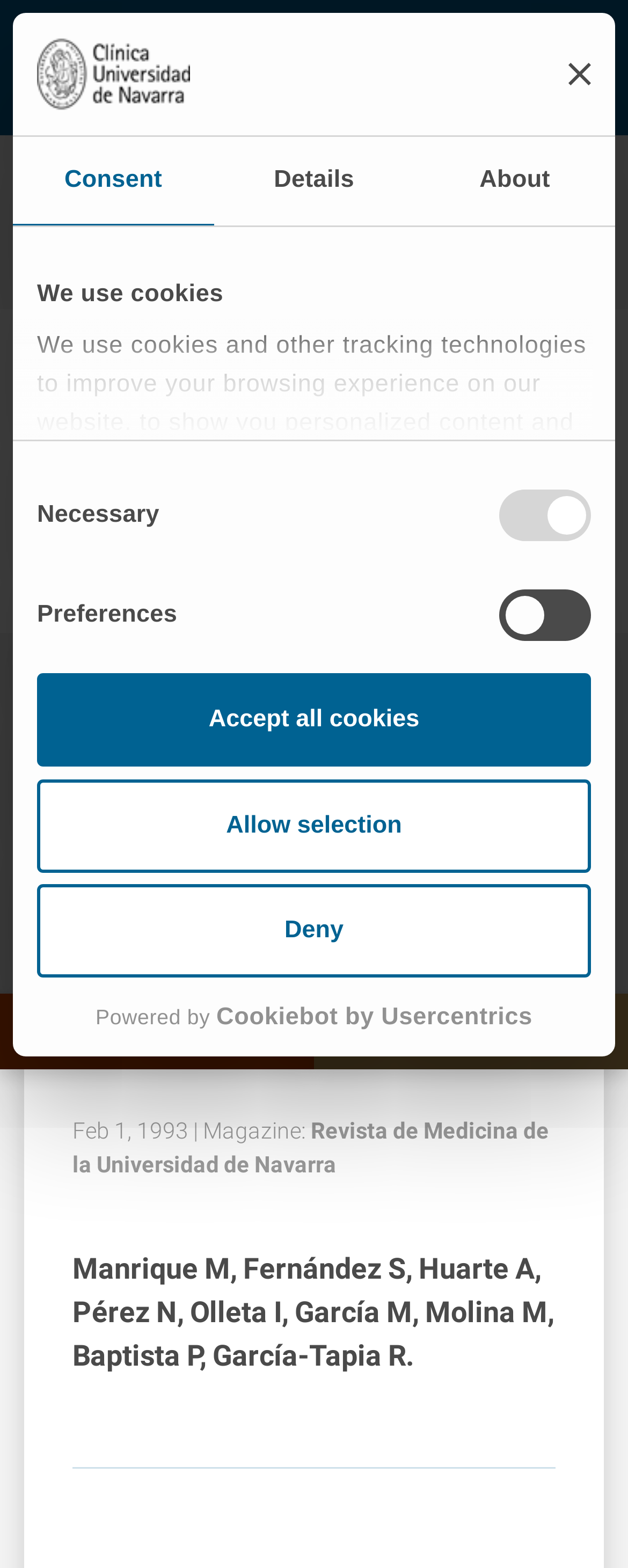Please specify the bounding box coordinates of the region to click in order to perform the following instruction: "View research and trials".

[0.182, 0.112, 0.459, 0.128]